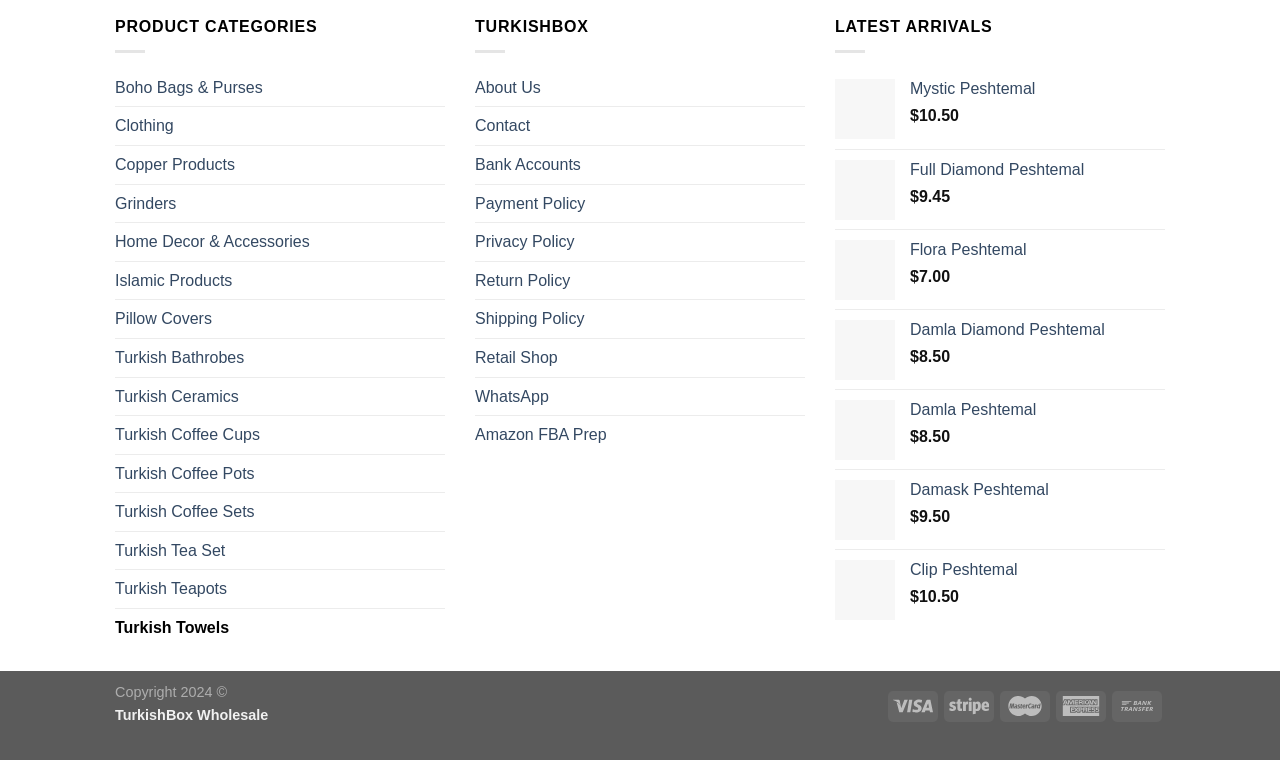Please mark the bounding box coordinates of the area that should be clicked to carry out the instruction: "Check the price of Damla Peshtemal Herringbone Turkish Towels Wholesale".

[0.718, 0.457, 0.742, 0.48]